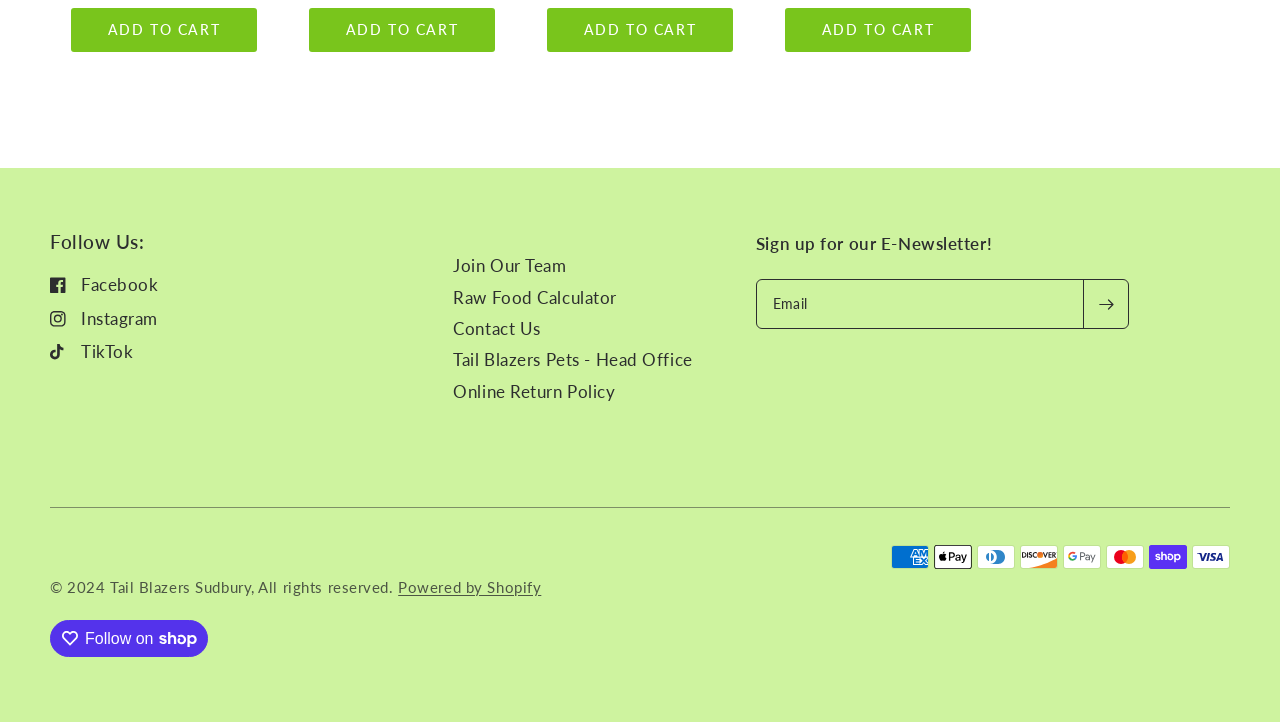What is the text of the first button?
By examining the image, provide a one-word or phrase answer.

ADD TO CART